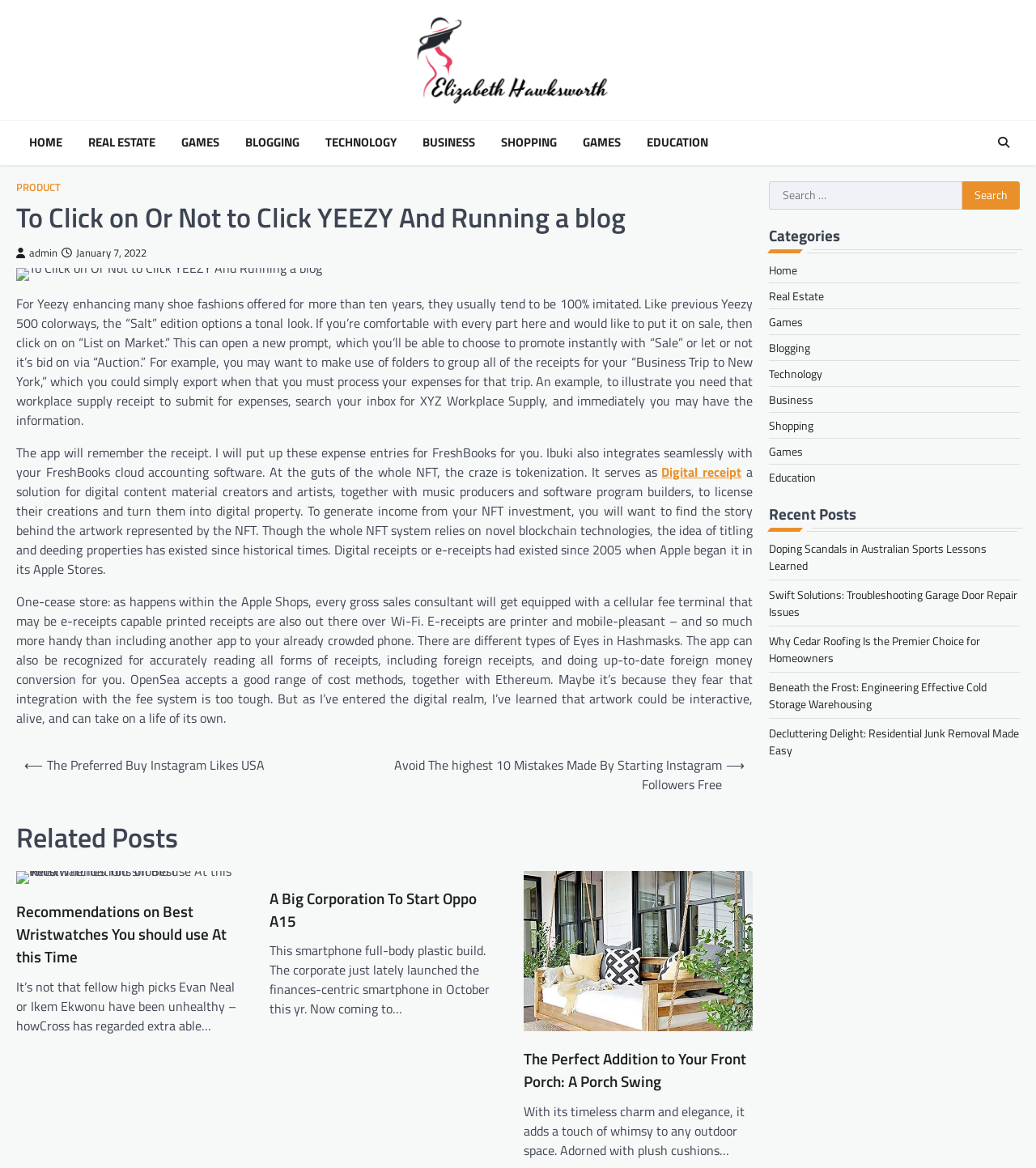Bounding box coordinates are specified in the format (top-left x, top-left y, bottom-right x, bottom-right y). All values are floating point numbers bounded between 0 and 1. Please provide the bounding box coordinate of the region this sentence describes: parent_node: Search for: value="Search"

[0.929, 0.155, 0.984, 0.18]